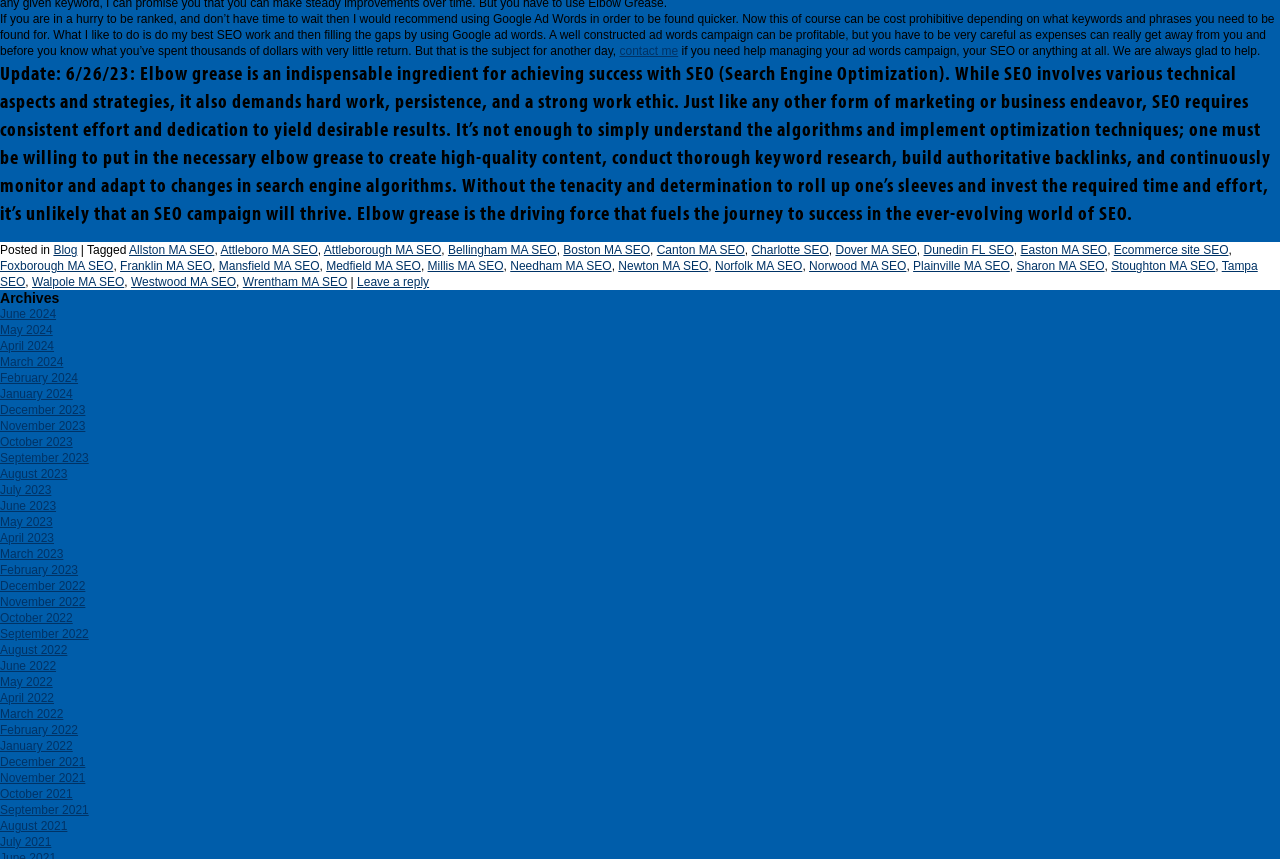Please find the bounding box coordinates in the format (top-left x, top-left y, bottom-right x, bottom-right y) for the given element description. Ensure the coordinates are floating point numbers between 0 and 1. Description: Ecommerce site SEO

[0.87, 0.283, 0.96, 0.299]